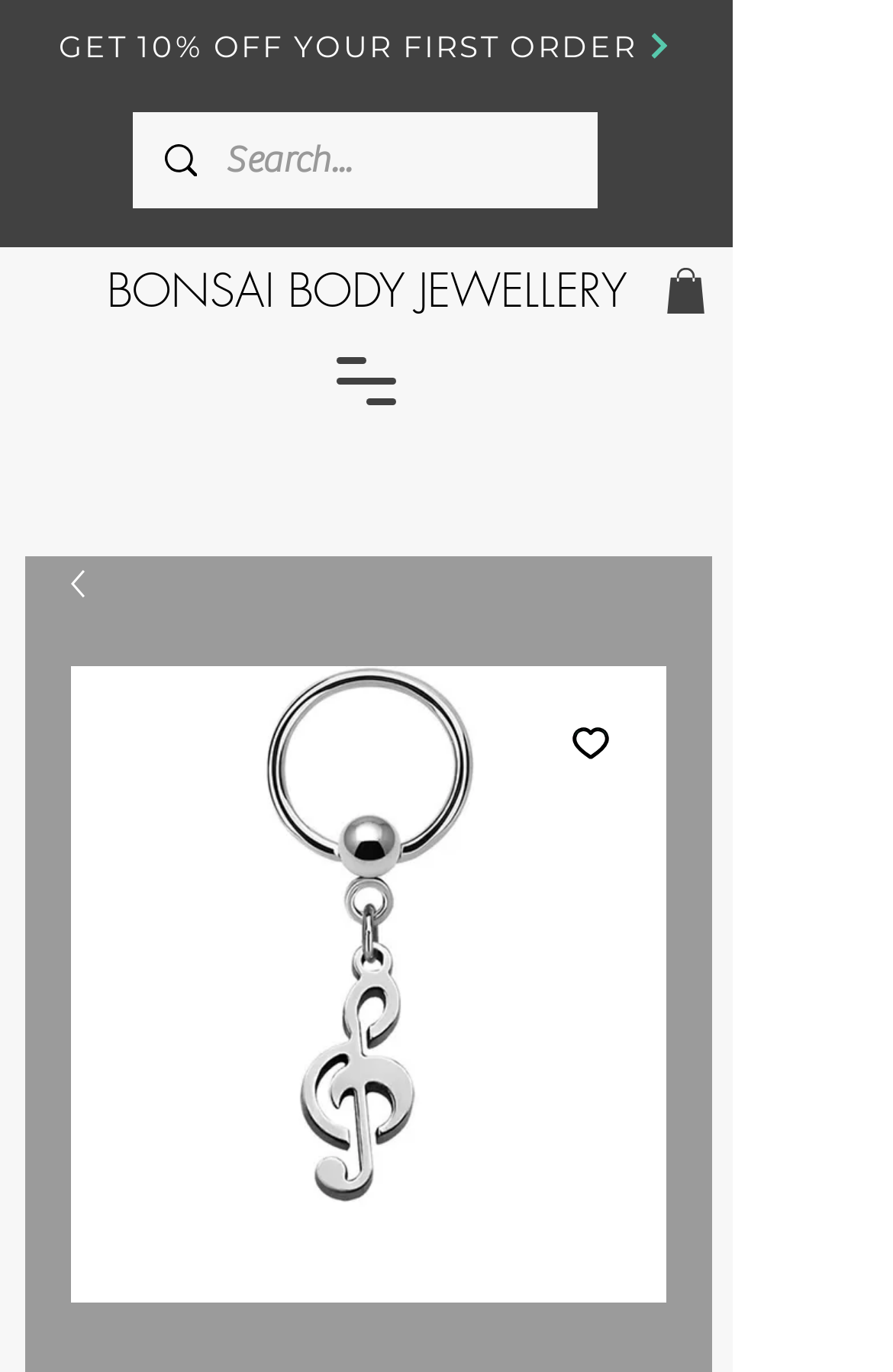Use the details in the image to answer the question thoroughly: 
Is there a search function?

I can see a search box with a placeholder text 'Search...' and a search icon, which indicates that the webpage has a search function.